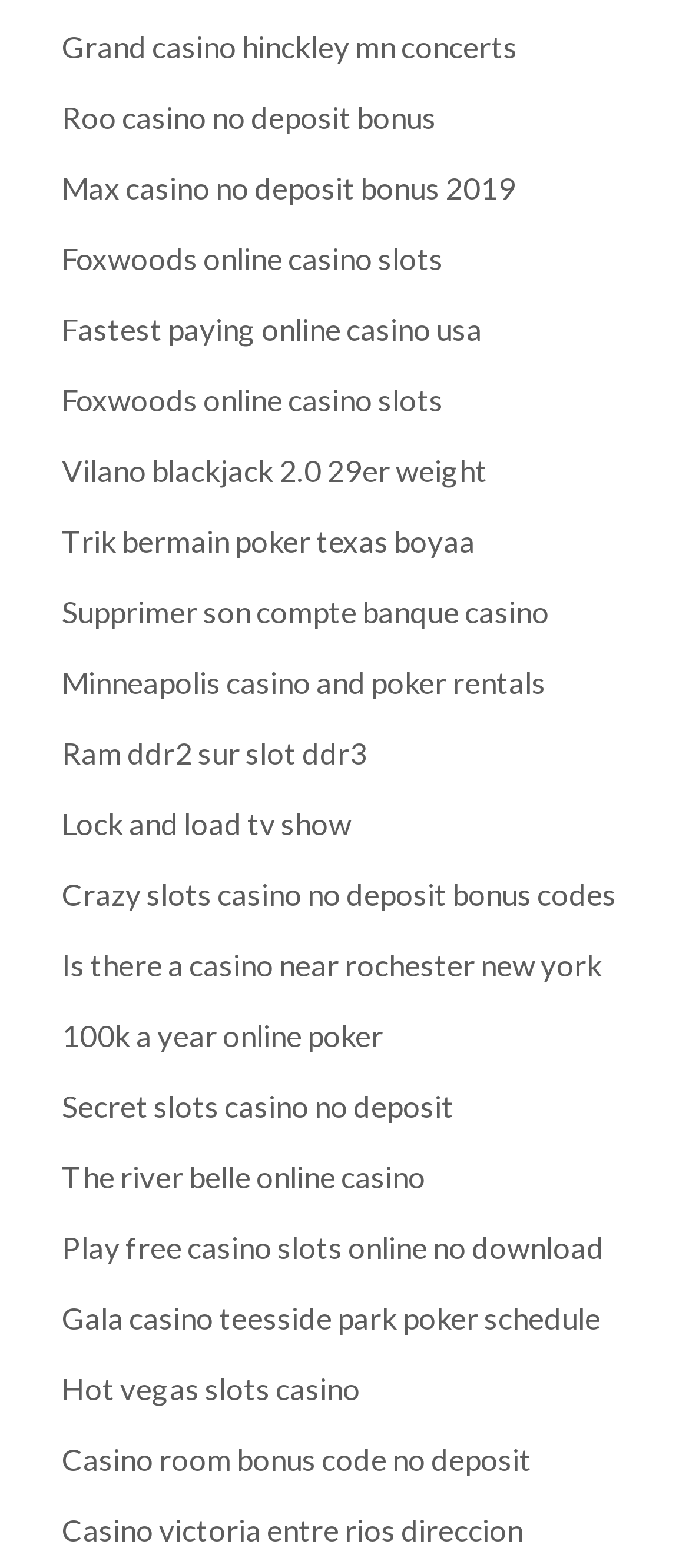Please mark the bounding box coordinates of the area that should be clicked to carry out the instruction: "Click on About Us".

None